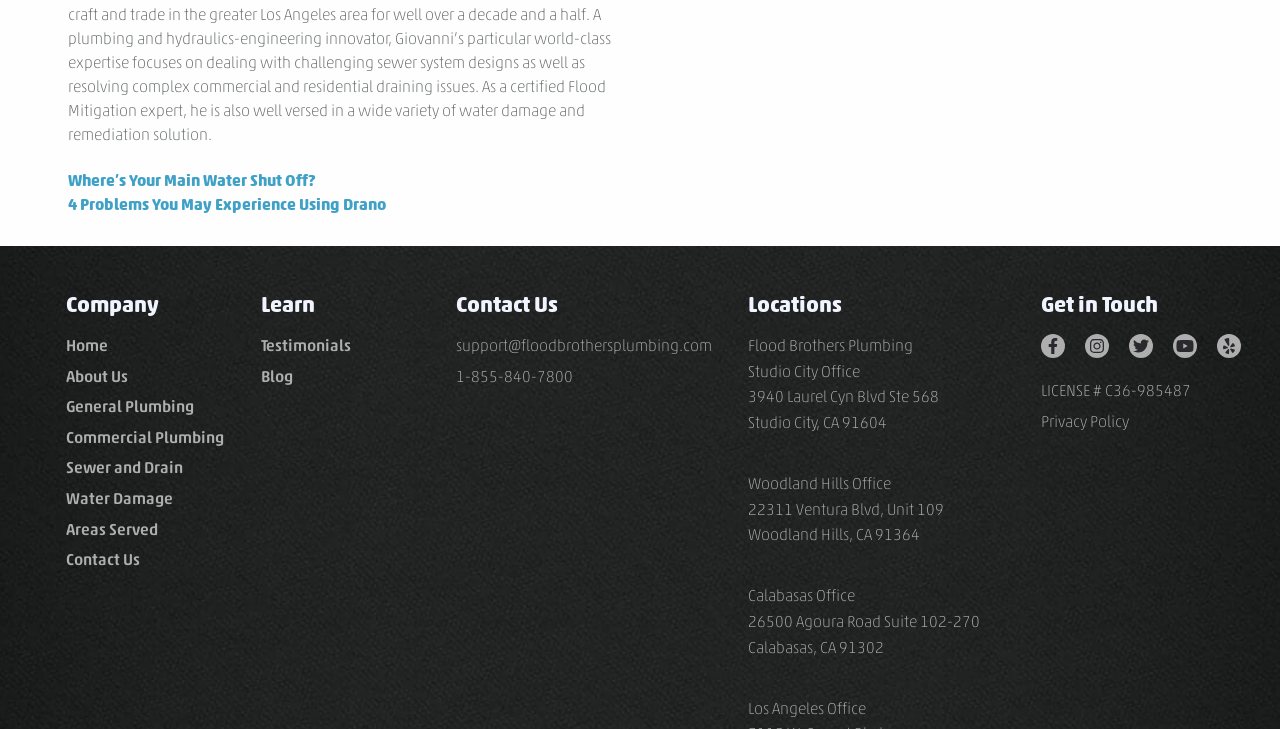Using the information in the image, give a comprehensive answer to the question: 
What is the phone number to contact?

The phone number to contact can be found in the 'Contact Us' section, where it is listed as '1-855-840-7800'.